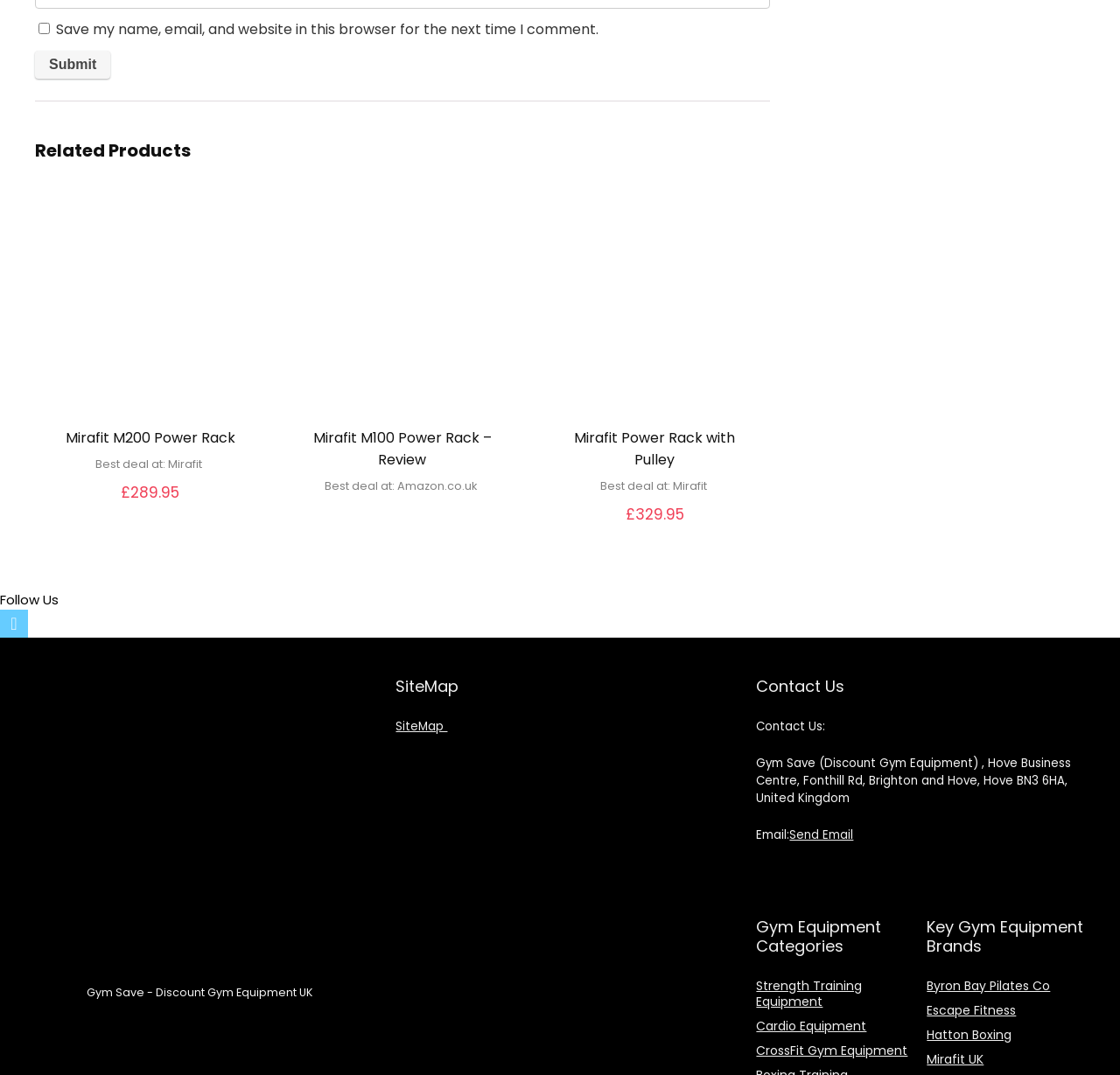Bounding box coordinates are specified in the format (top-left x, top-left y, bottom-right x, bottom-right y). All values are floating point numbers bounded between 0 and 1. Please provide the bounding box coordinate of the region this sentence describes: Byron Bay Pilates Co

[0.828, 0.909, 0.938, 0.925]